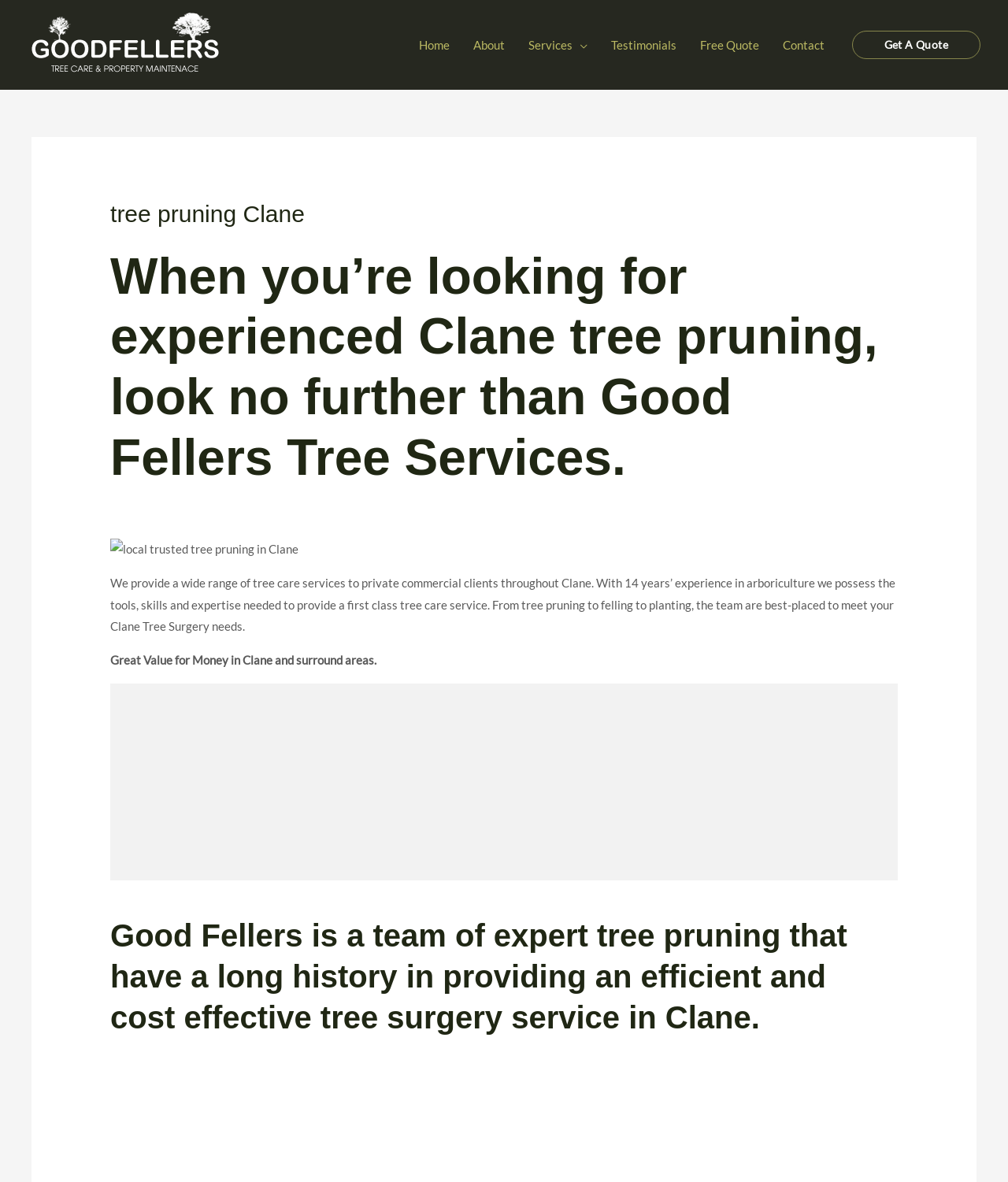Identify and extract the heading text of the webpage.

tree pruning Clane